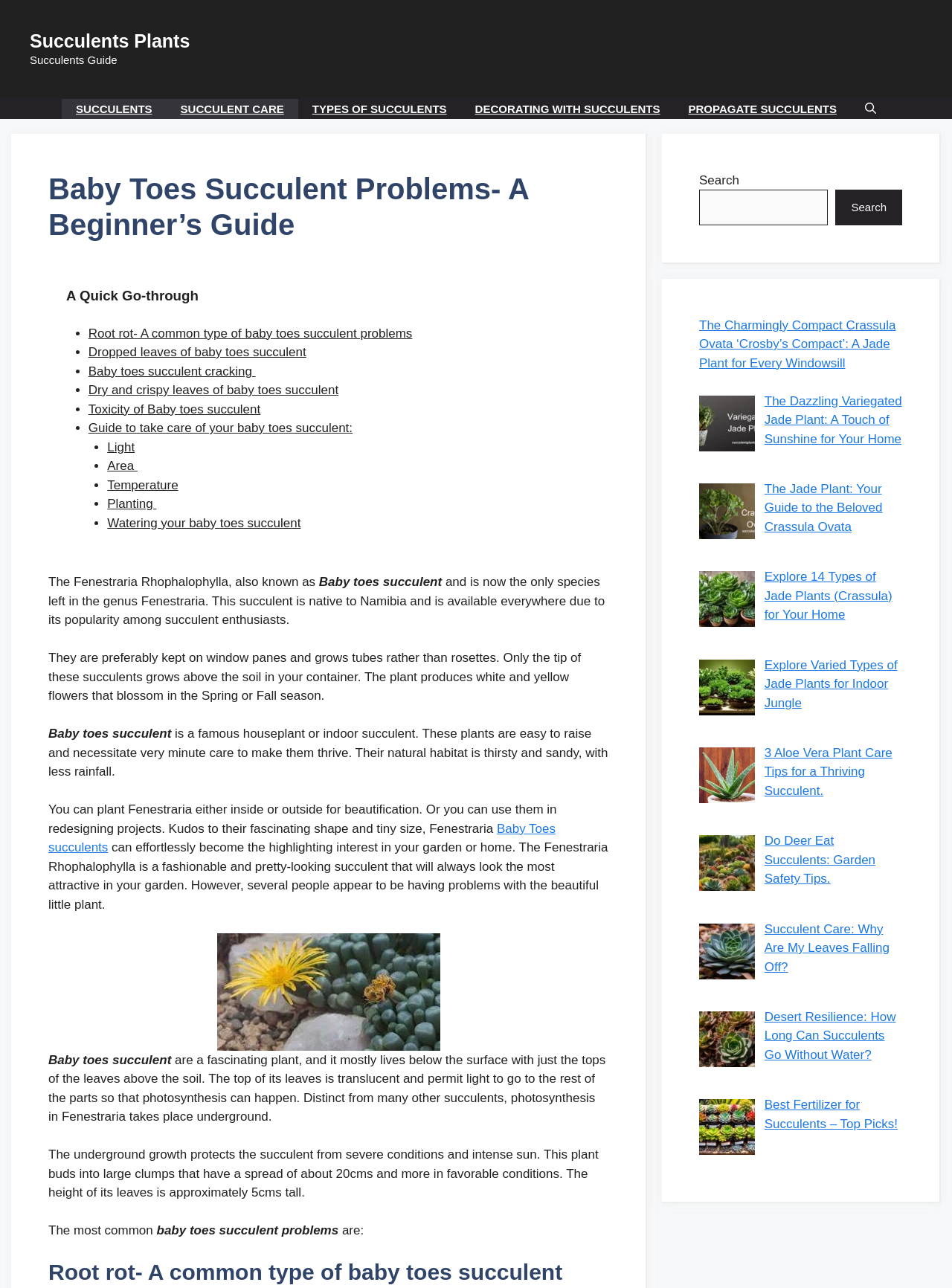What is the name of the succulent species? Using the information from the screenshot, answer with a single word or phrase.

Baby Toes Succulent